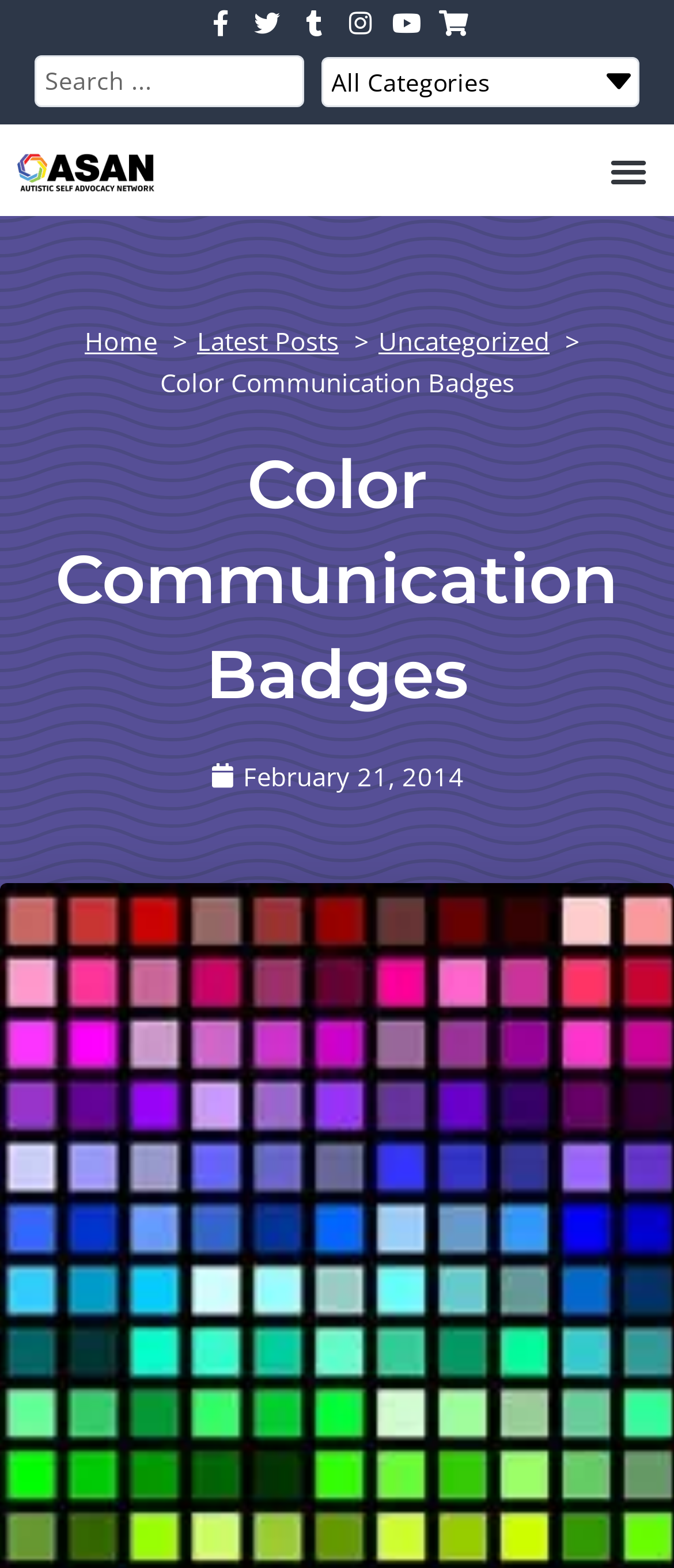Identify the bounding box coordinates for the element you need to click to achieve the following task: "Go to Facebook page". Provide the bounding box coordinates as four float numbers between 0 and 1, in the form [left, top, right, bottom].

[0.292, 0.0, 0.362, 0.03]